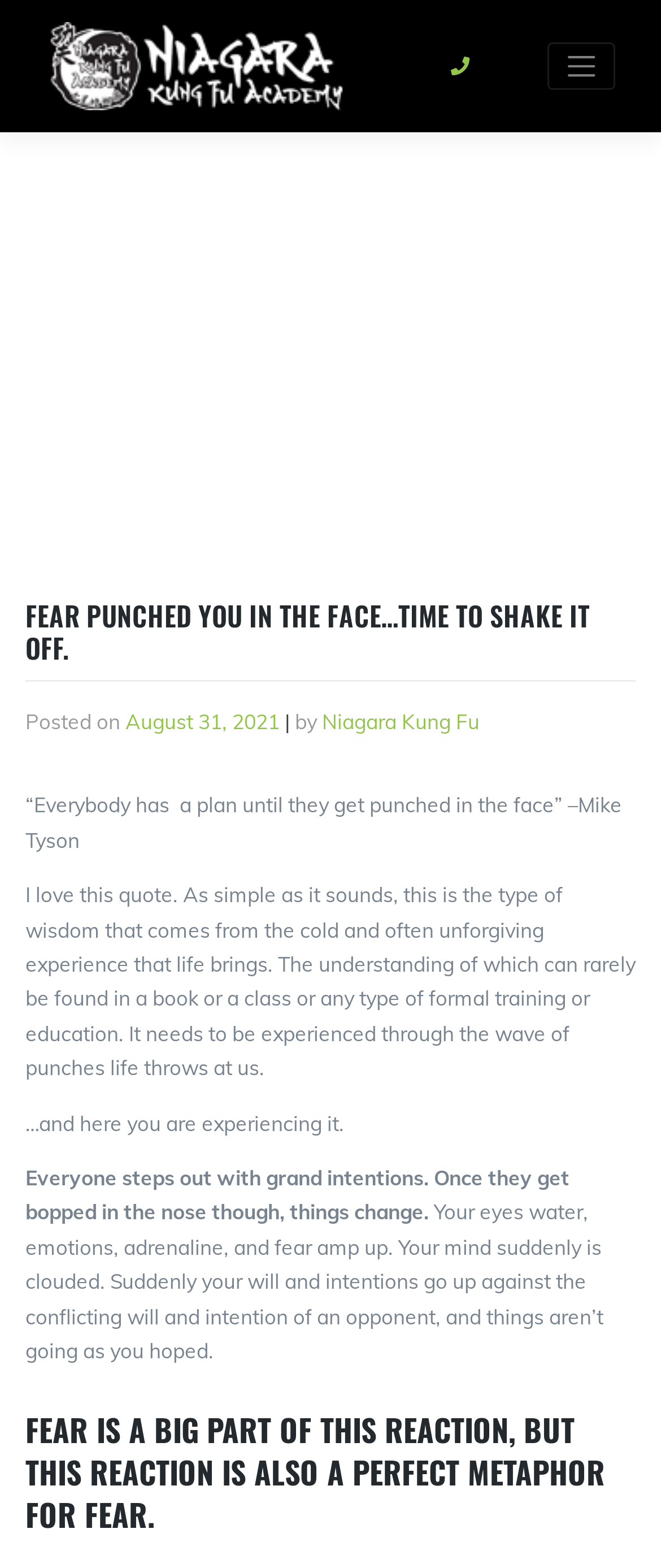Generate a comprehensive description of the contents of the webpage.

The webpage appears to be a blog post or article about overcoming fear and adversity, with a focus on martial arts and personal growth. At the top left of the page, there is a logo for the Niagara Kung Fu Academy, accompanied by a link to the academy's website. 

To the right of the logo, there is a toggle navigation button, which when expanded, reveals a header section with the title "FEAR PUNCHED YOU IN THE FACE…TIME TO SHAKE IT OFF." Below the title, there is a posting date, "August 31, 2021", and the author's name, "Niagara Kung Fu". 

The main content of the page is a quote from Mike Tyson, "“Everybody has a plan until they get punched in the face”", followed by a series of paragraphs discussing the importance of experiencing adversity and fear in order to grow and learn. The text is divided into several sections, with headings and subheadings that break up the content. 

There is also an image of Kung Fu Swords located at the top right of the page, which appears to be a decorative element rather than a functional part of the navigation. Overall, the page has a clean and simple layout, with a focus on presenting the author's thoughts and ideas in a clear and concise manner.